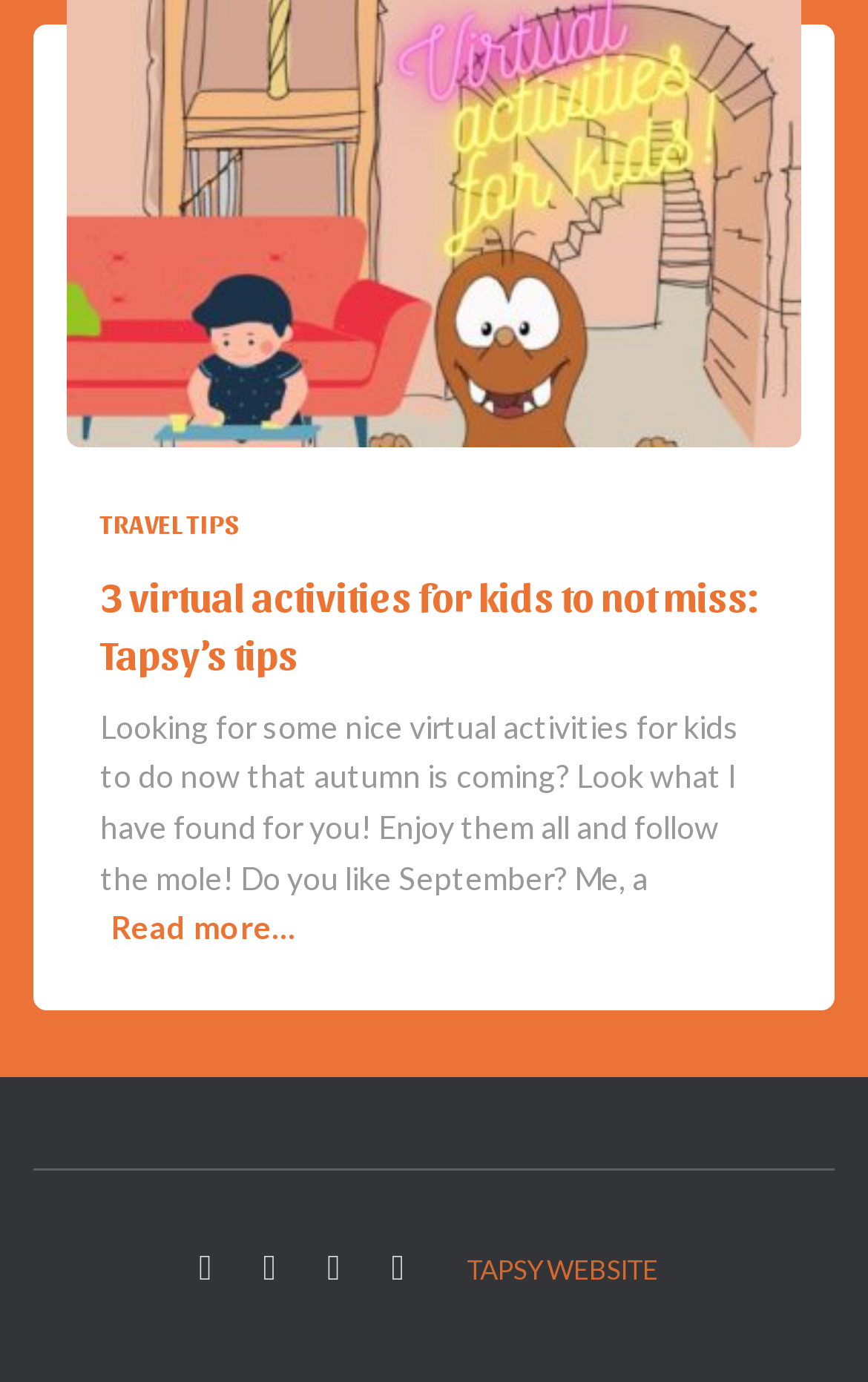Determine the bounding box coordinates of the clickable element to complete this instruction: "Read travel tips". Provide the coordinates in the format of four float numbers between 0 and 1, [left, top, right, bottom].

[0.115, 0.367, 0.277, 0.39]